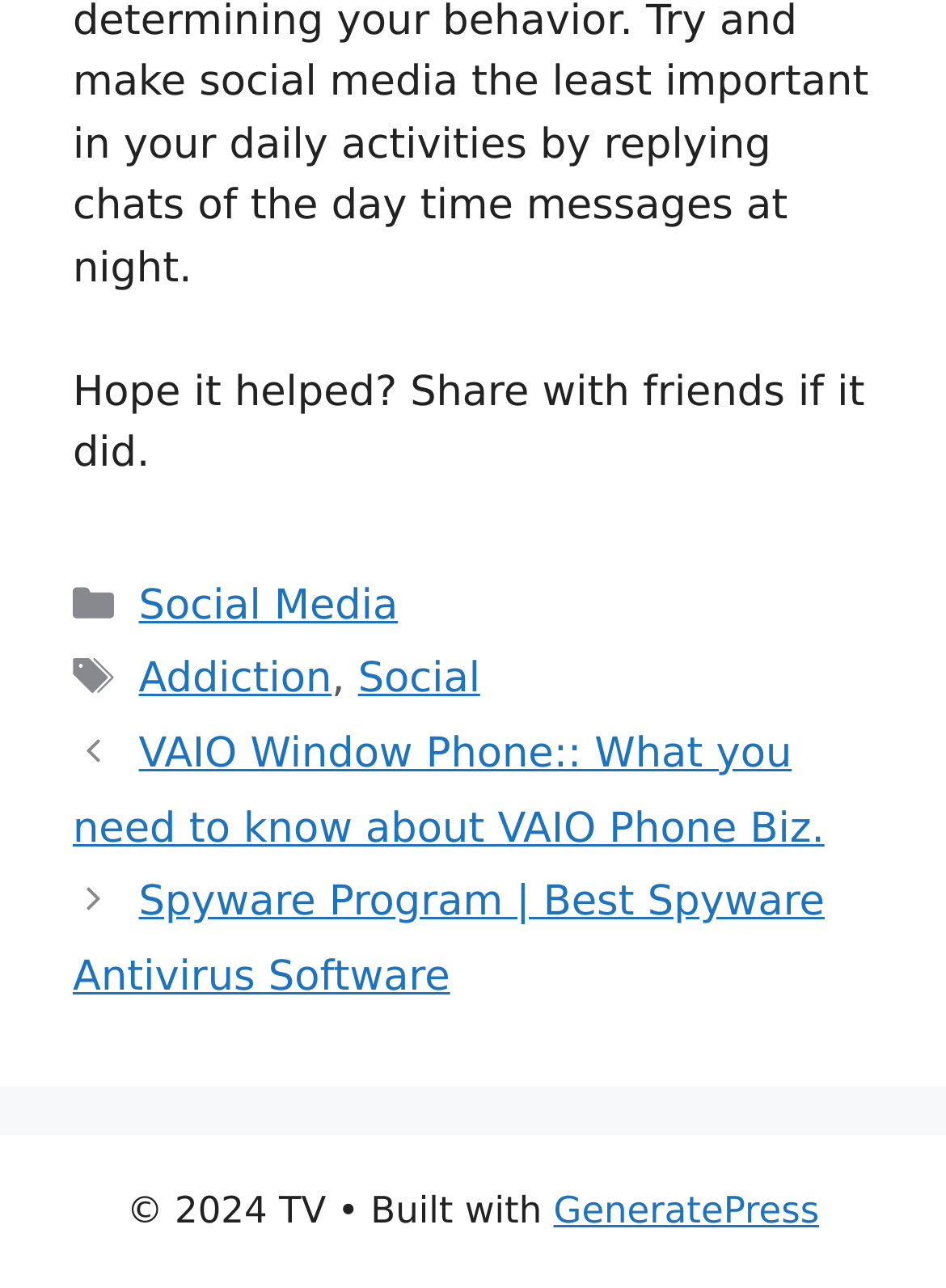What is the name of the theme used by the website?
Ensure your answer is thorough and detailed.

I found the information about the theme used by the website at the bottom of the webpage, which mentions 'Built with GeneratePress', indicating that the theme used is GeneratePress.